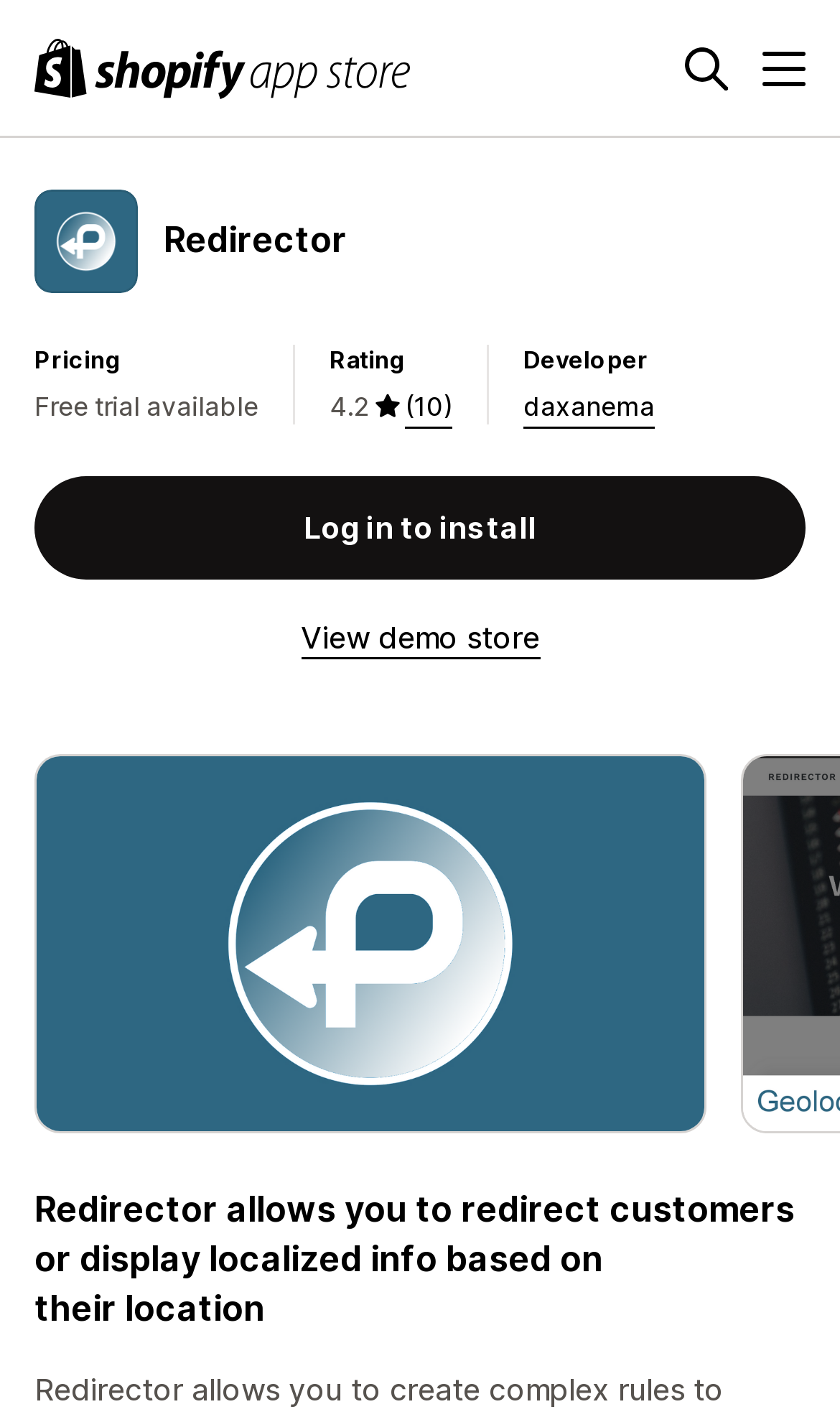Please give the bounding box coordinates of the area that should be clicked to fulfill the following instruction: "View demo store". The coordinates should be in the format of four float numbers from 0 to 1, i.e., [left, top, right, bottom].

[0.358, 0.44, 0.642, 0.466]